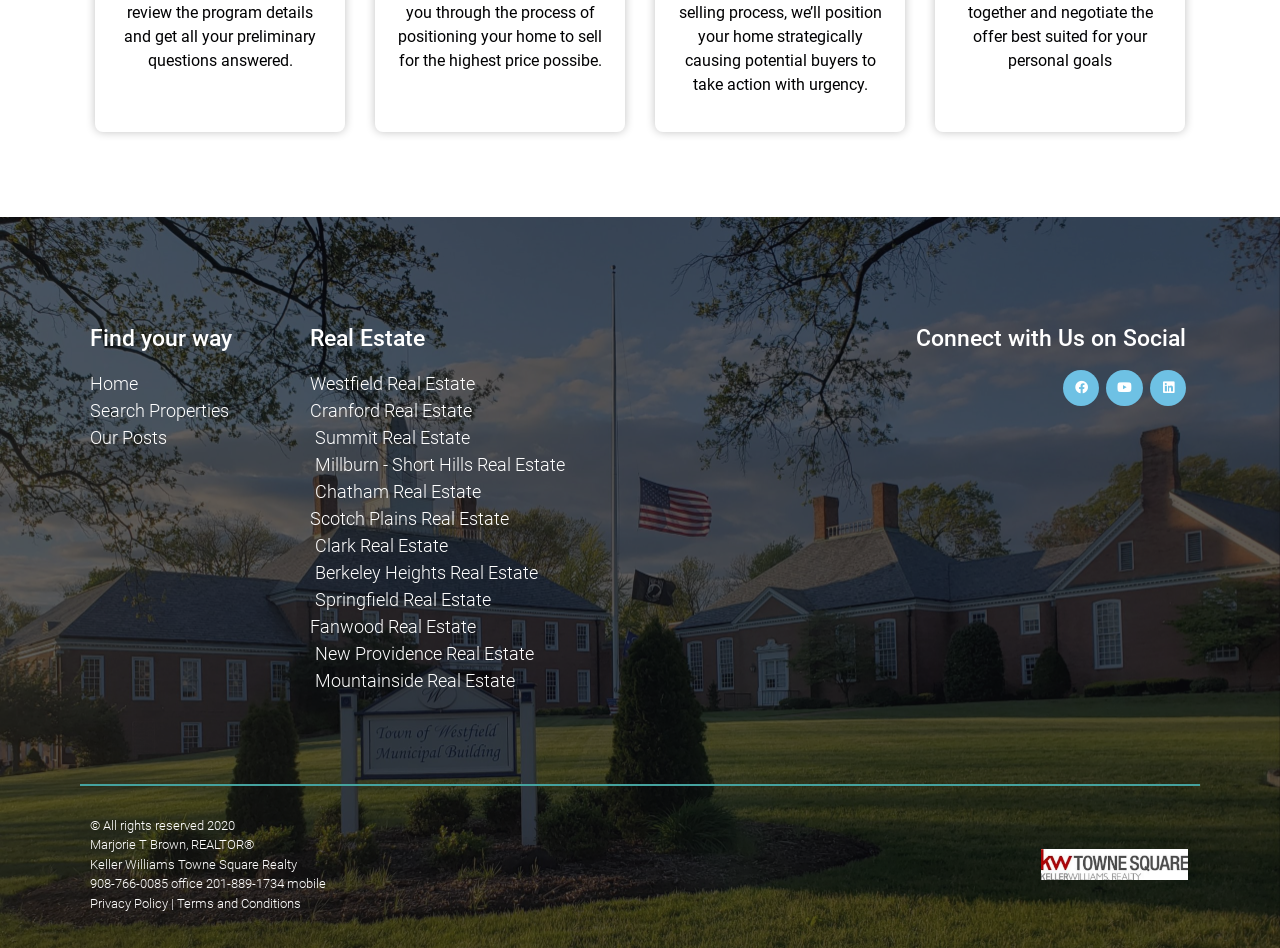Please find the bounding box coordinates for the clickable element needed to perform this instruction: "Click on Home".

[0.07, 0.39, 0.227, 0.418]